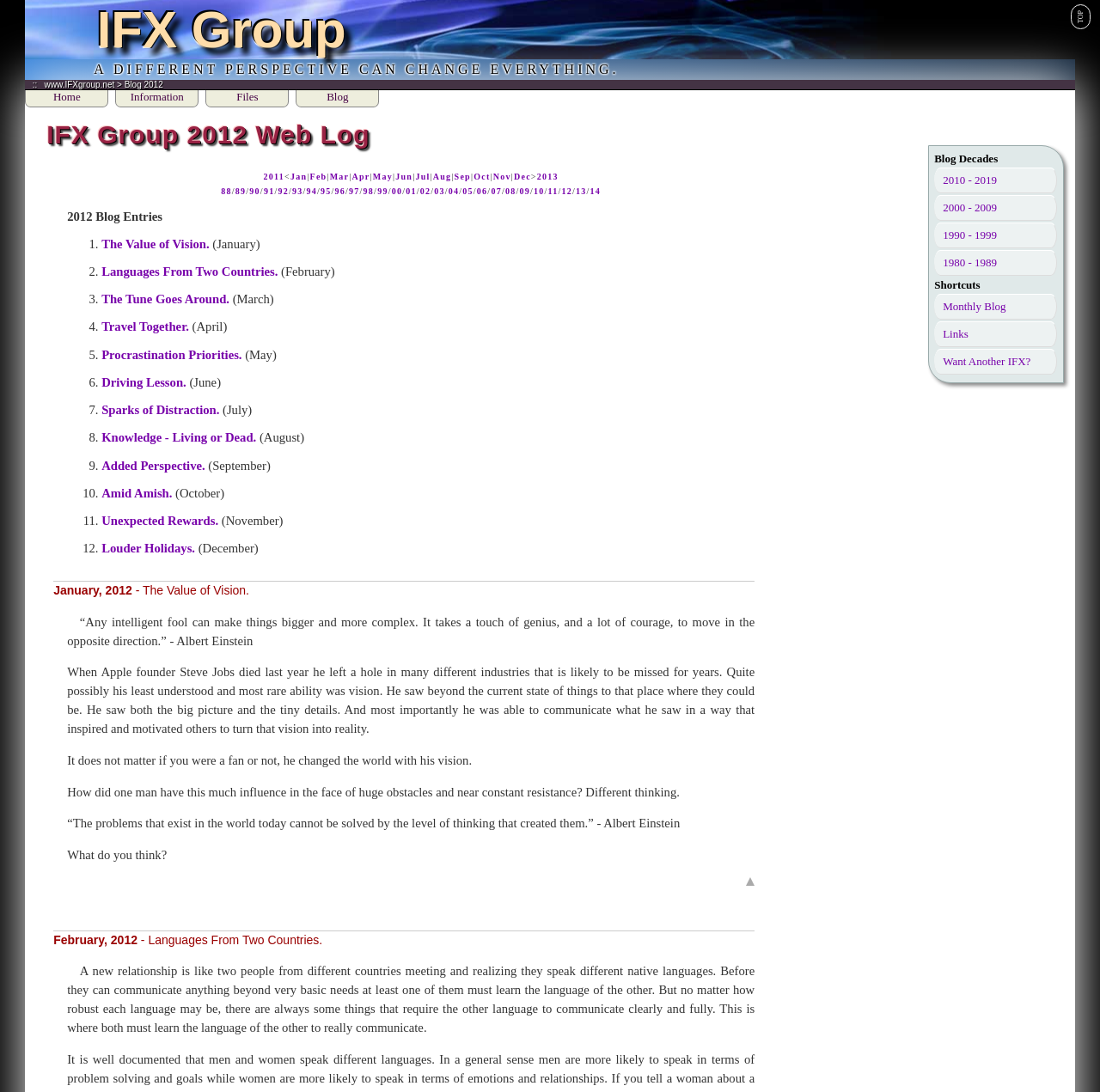Please find the bounding box coordinates of the element that you should click to achieve the following instruction: "go to home page". The coordinates should be presented as four float numbers between 0 and 1: [left, top, right, bottom].

[0.023, 0.083, 0.099, 0.098]